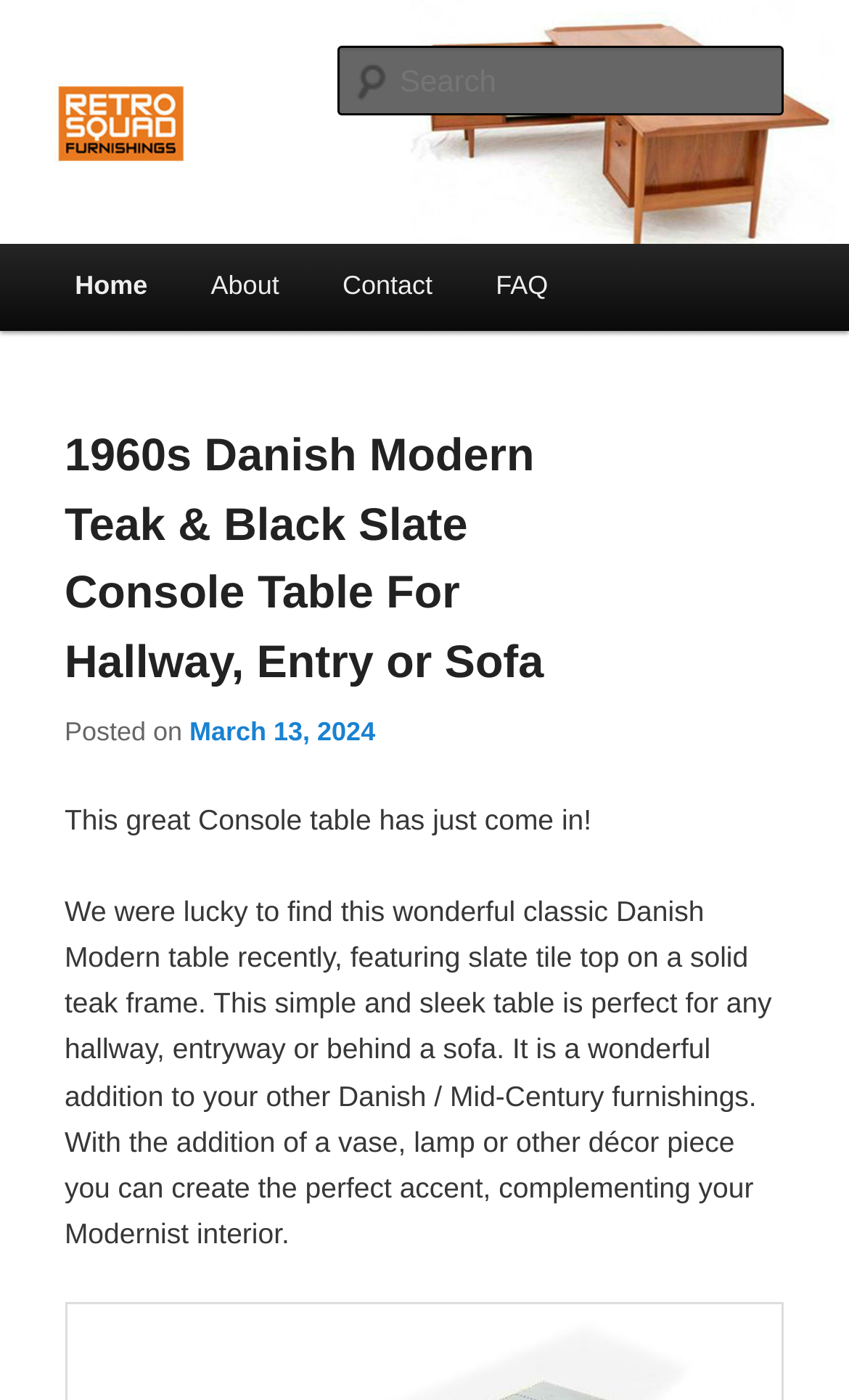Using the element description Retro Squad, predict the bounding box coordinates for the UI element. Provide the coordinates in (top-left x, top-left y, bottom-right x, bottom-right y) format with values ranging from 0 to 1.

[0.076, 0.113, 0.442, 0.155]